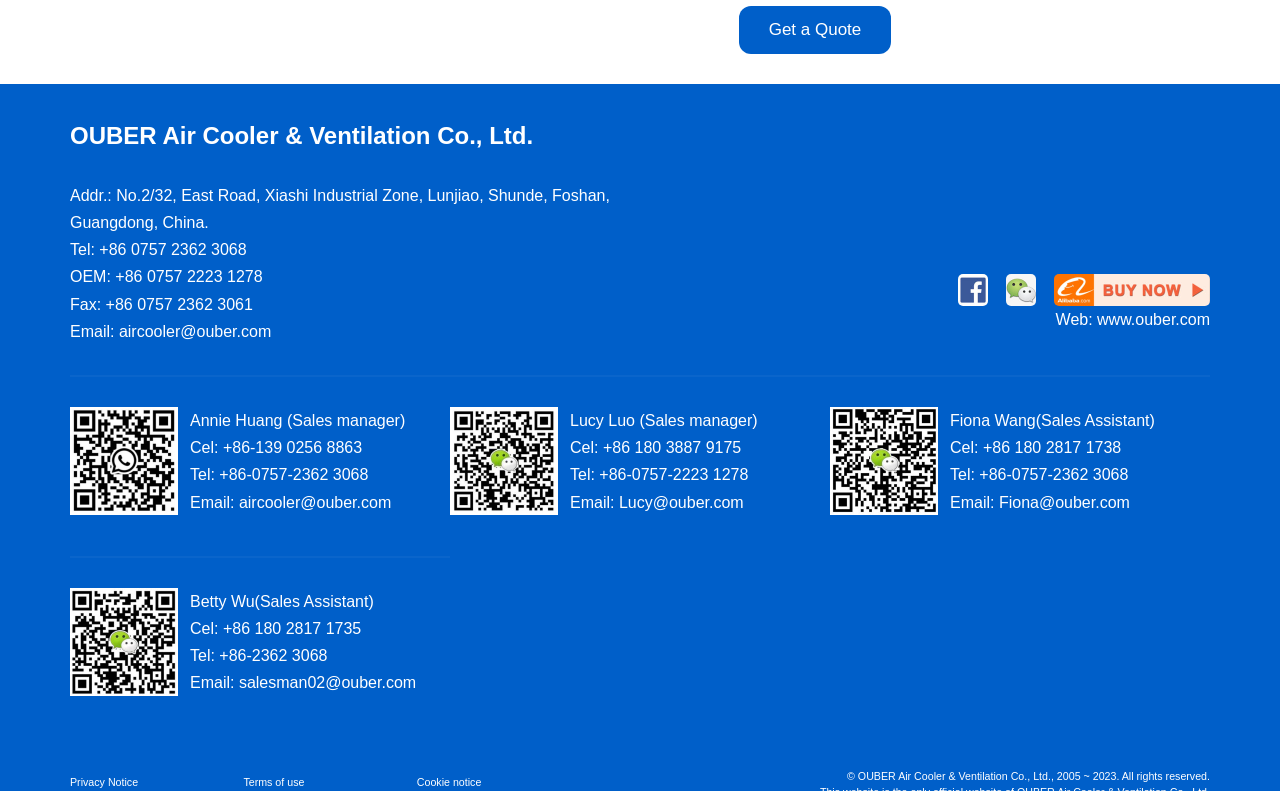Please identify the bounding box coordinates of the area I need to click to accomplish the following instruction: "Contact Annie Huang".

[0.187, 0.624, 0.306, 0.646]